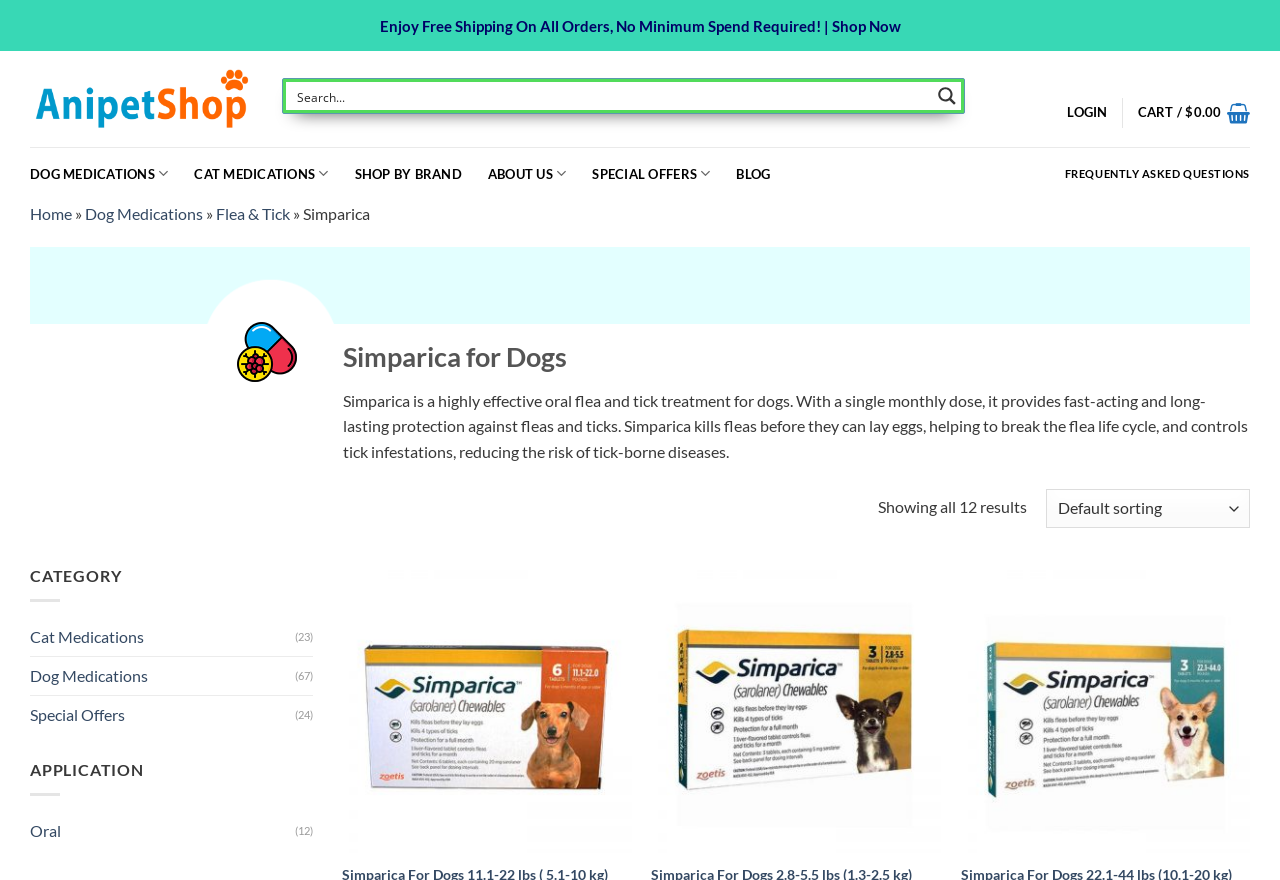Respond with a single word or phrase to the following question:
What is the purpose of Simparica?

Flea and tick treatment